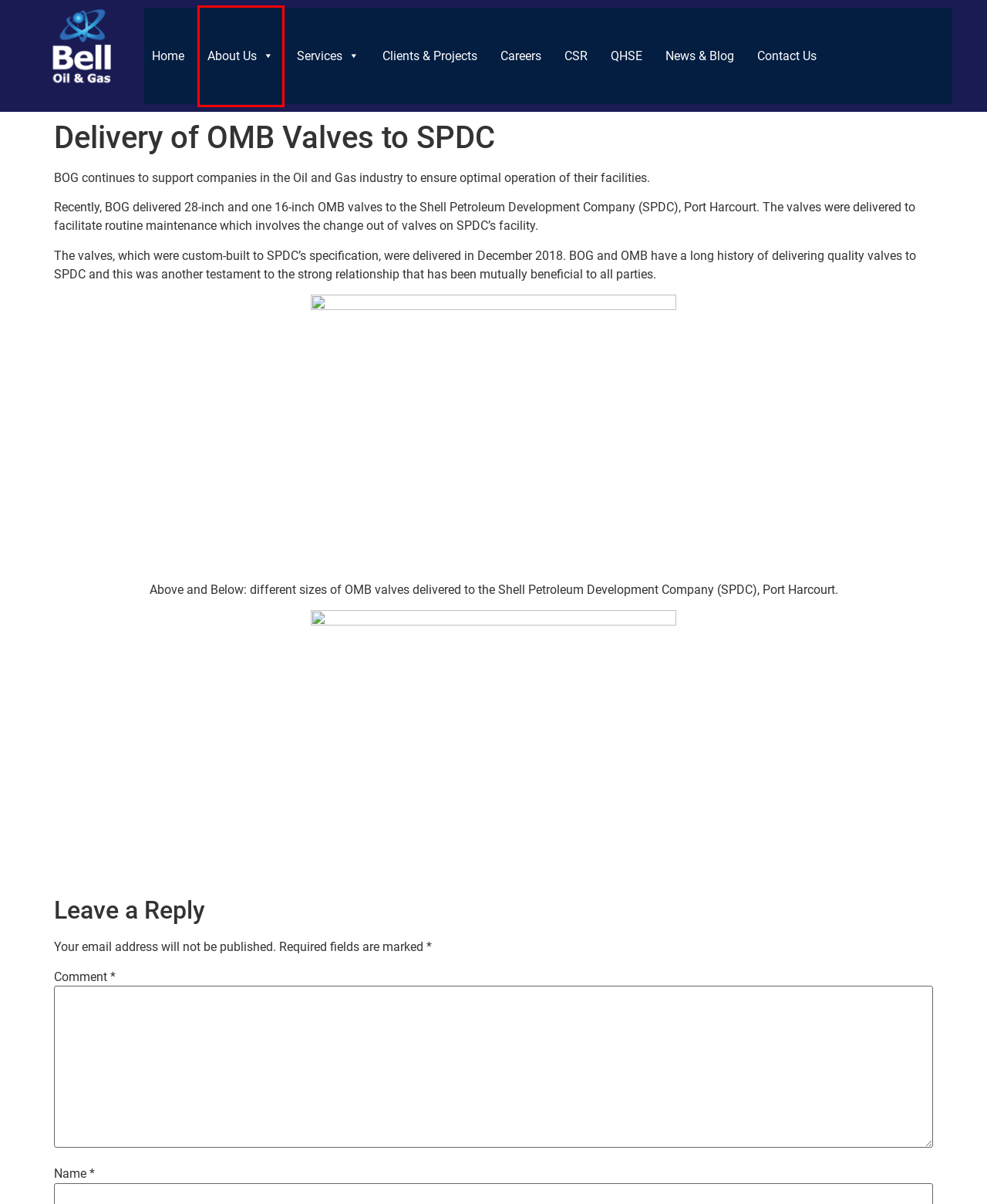Look at the screenshot of a webpage with a red bounding box and select the webpage description that best corresponds to the new page after clicking the element in the red box. Here are the options:
A. Services – Bell Oil & Gas
B. Contact – Bell Oil & Gas
C. About Us – Bell Oil & Gas
D. Bell Oil & Gas – A Leading Indigenous Oilfield Service Company
E. News & Blog – Bell Oil & Gas
F. Community Affairs, Safety, Health and Environment and Security (CASHES) – Bell Oil & Gas
G. Careers – Bell Oil & Gas
H. Client & Projects – Bell Oil & Gas

C